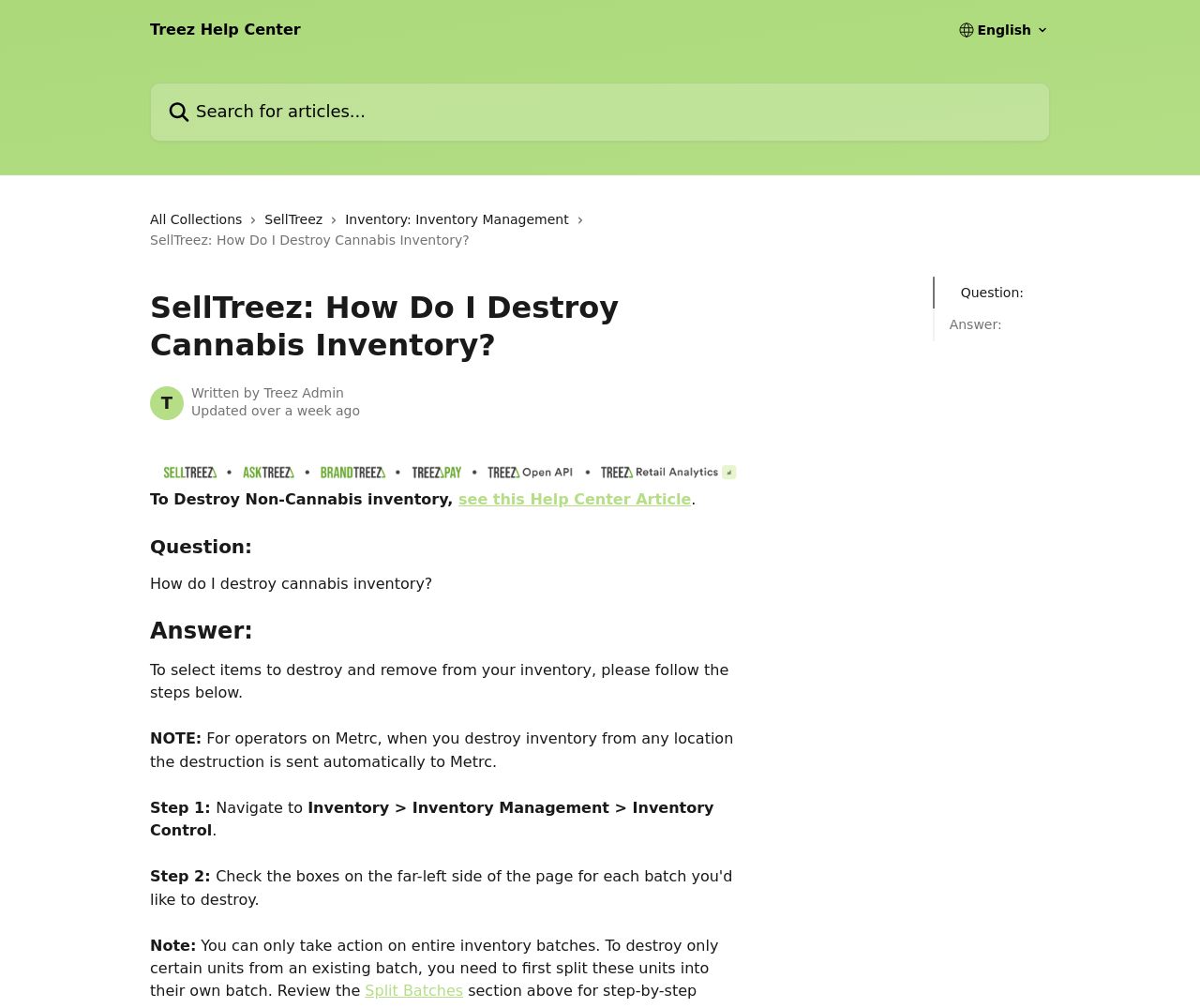What is the topic of this help center article?
Examine the image and provide an in-depth answer to the question.

Based on the webpage content, the topic of this help center article is about destroying cannabis inventory, which is indicated by the title 'SellTreez: How Do I Destroy Cannabis Inventory?' and the detailed steps provided in the article.